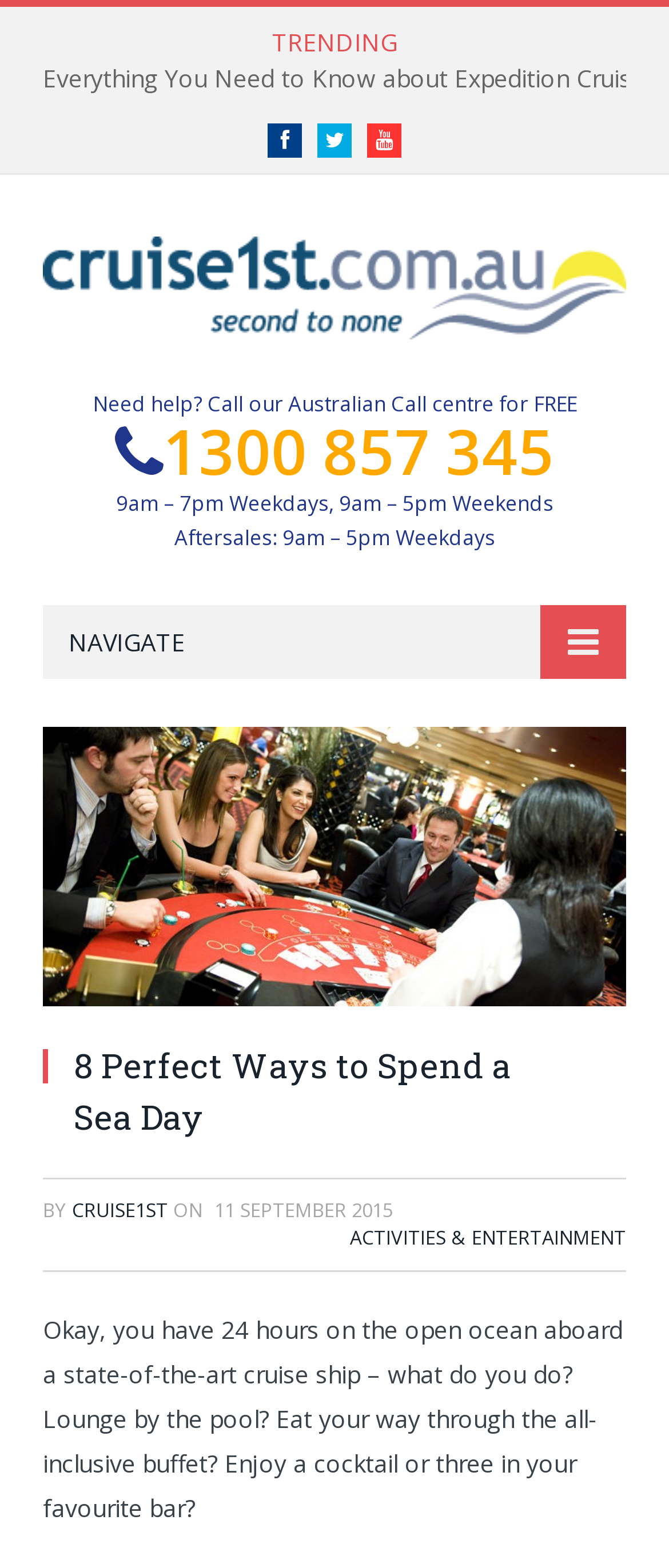What is the primary heading on this webpage?

8 Perfect Ways to Spend a Sea Day